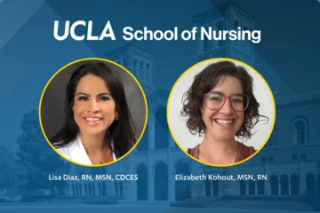Give an elaborate caption for the image.

The image showcases two accomplished doctoral students from the UCLA School of Nursing, featuring Lisa Diaz and Elizabeth Kohout. Lisa, quoted with her professional credentials as RN, MSN, and CDCES, is shown on the left with a confident smile, highlighting her commitment to nursing and patient care. Elizabeth, also highlighted with her credentials as MSN and RN, is featured on the right, beaming with enthusiasm and warmth. The background hints at the iconic architecture of UCLA, emphasizing their connection to the prestigious institution. This visual celebrates their achievements and recognition in the field, reflecting the dedication and hard work of nursing students today.